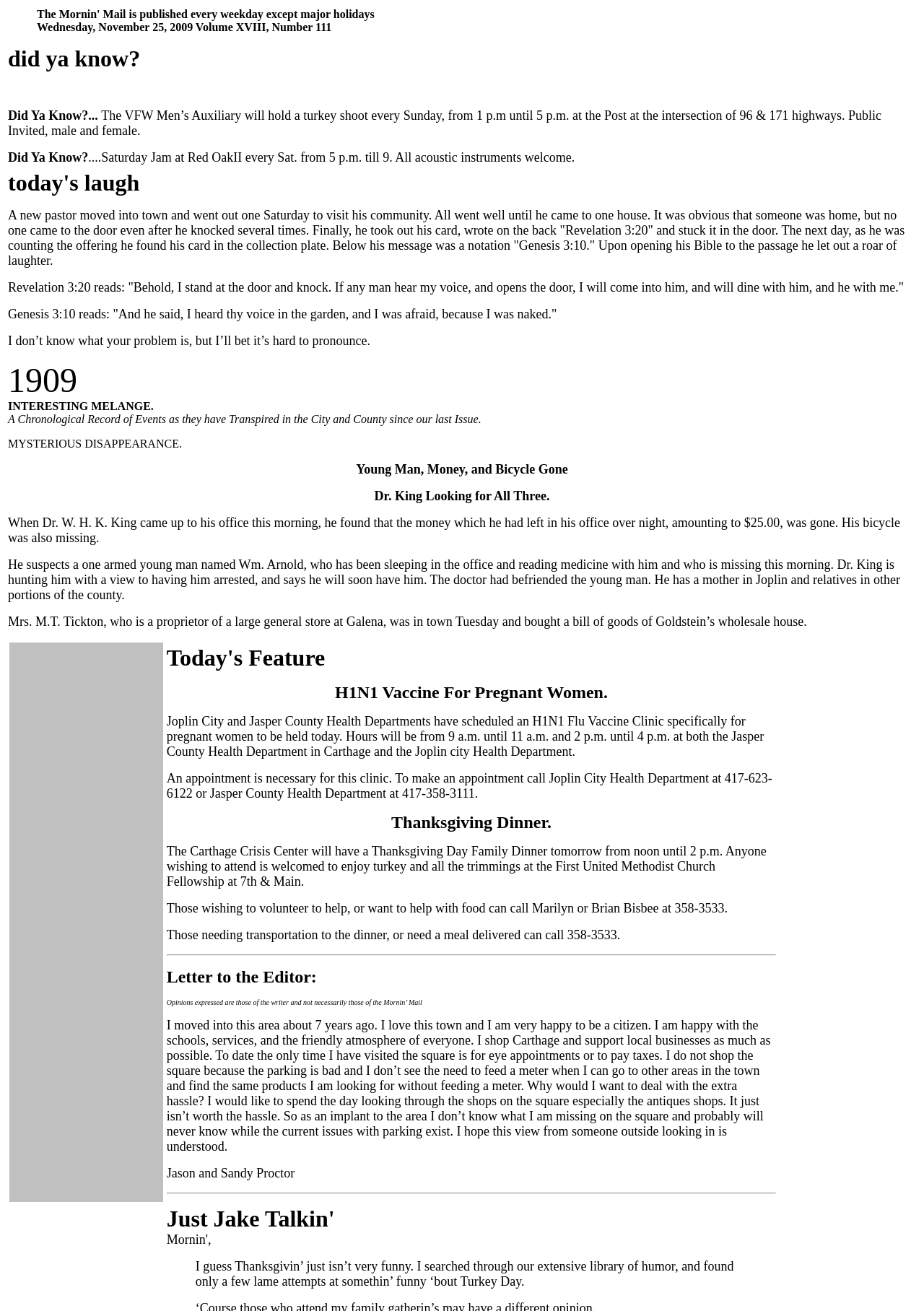Can you look at the image and give a comprehensive answer to the question:
What is the purpose of the VFW Men's Auxiliary event?

The VFW Men's Auxiliary is holding a turkey shoot every Sunday from 1 p.m. to 5 p.m. at the Post, which is mentioned in the 'did ya know' section.